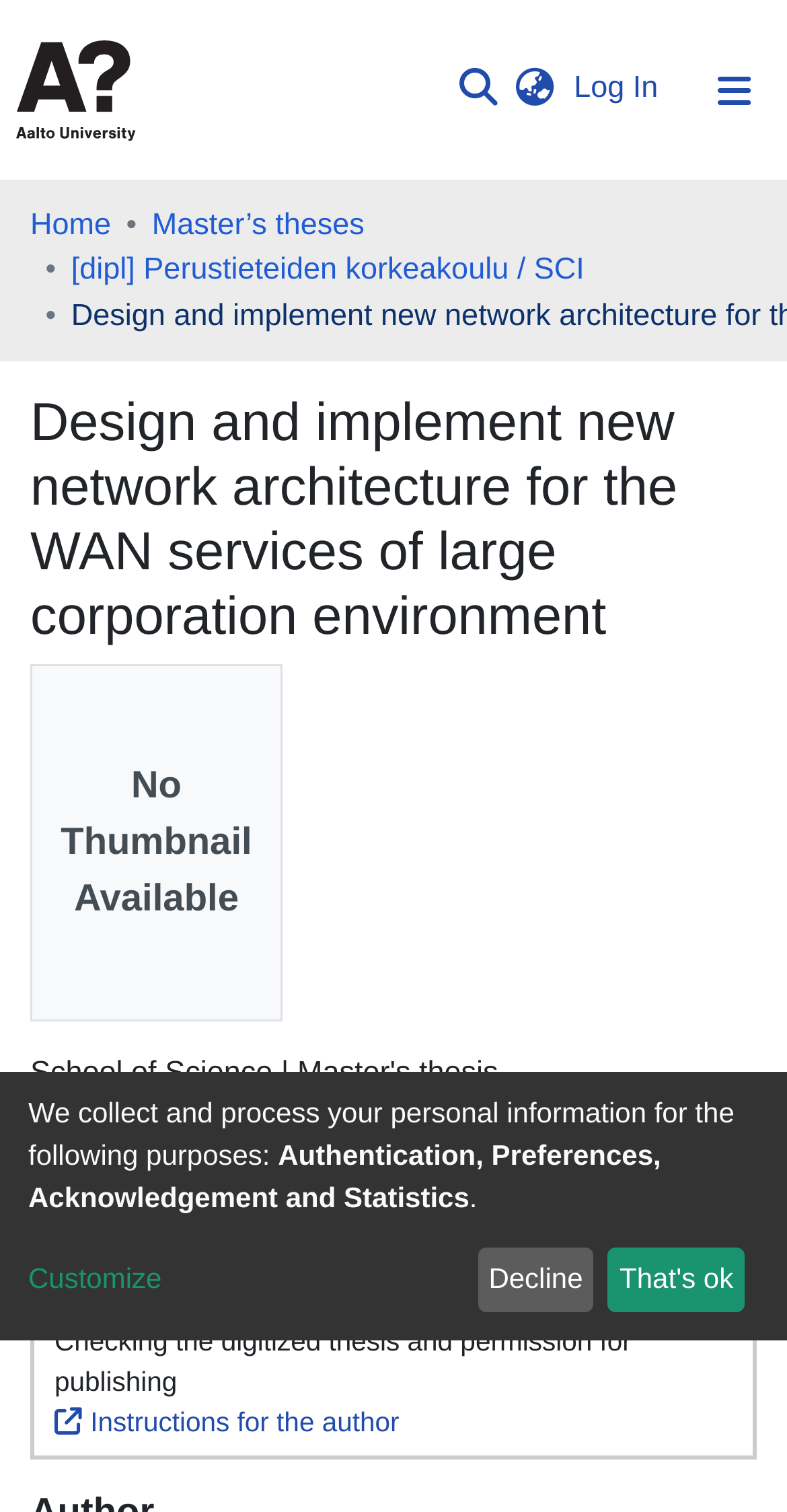Please identify the coordinates of the bounding box that should be clicked to fulfill this instruction: "Search for a thesis".

[0.575, 0.043, 0.64, 0.076]